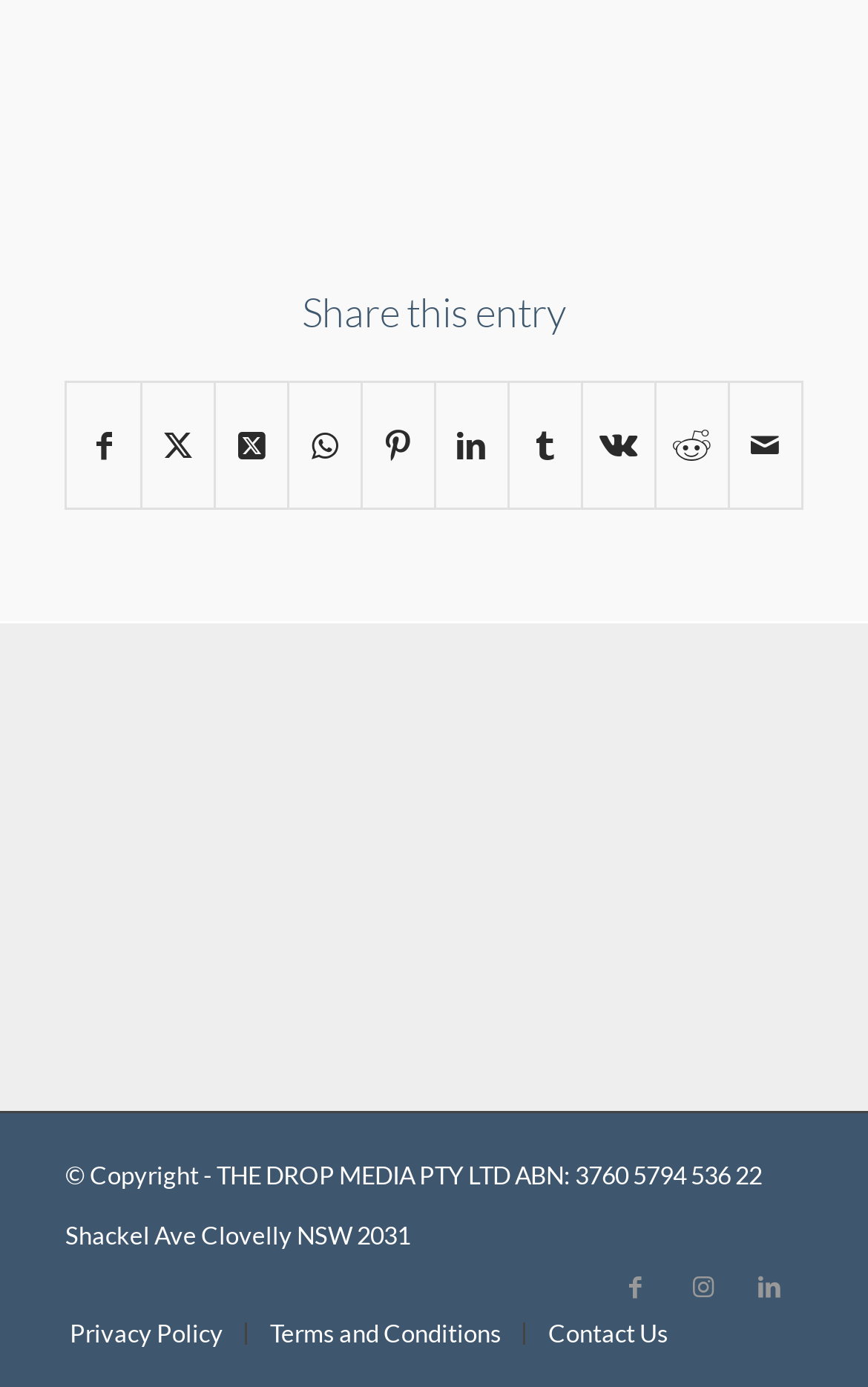Please determine the bounding box coordinates of the element to click in order to execute the following instruction: "View Privacy Policy". The coordinates should be four float numbers between 0 and 1, specified as [left, top, right, bottom].

[0.08, 0.95, 0.257, 0.971]